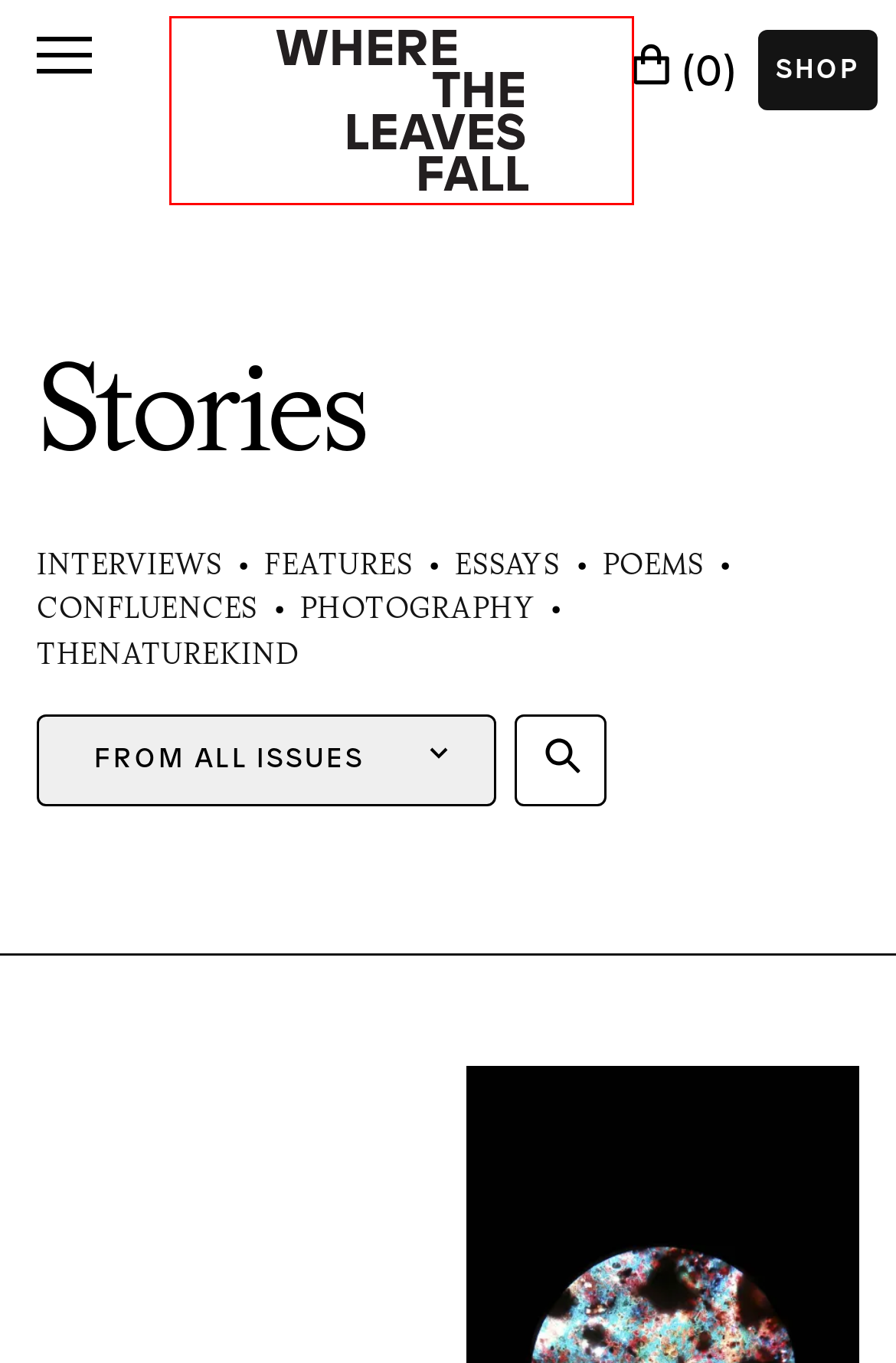Examine the screenshot of a webpage featuring a red bounding box and identify the best matching webpage description for the new page that results from clicking the element within the box. Here are the options:
A. Shop | Where the Leaves Fall
B. One With The Elements | Where the Leaves Fall
C. Crossing Borders. From London to Gotland. | Where the Leaves Fall
D. Meeting the Wild: a Facilitator’s Field Notes | Where the Leaves Fall
E. About | Where the Leaves Fall
F. Where the Leaves Fall
G. The Chef's Manifesto | Where the Leaves Fall
H. Uru-Eu-Wau-Wau | Where the Leaves Fall

F